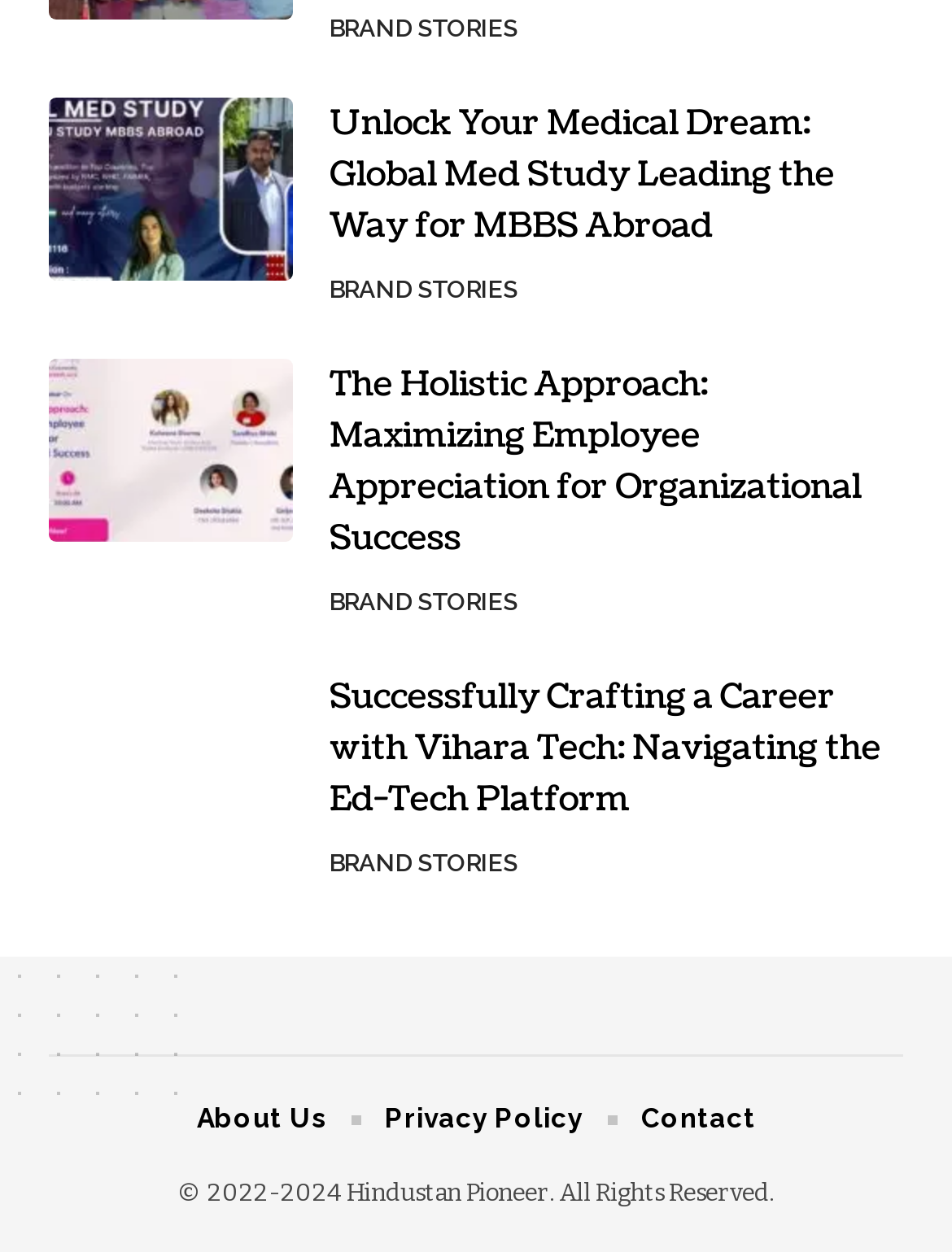Please provide the bounding box coordinates for the element that needs to be clicked to perform the following instruction: "learn about unlocking medical dreams". The coordinates should be given as four float numbers between 0 and 1, i.e., [left, top, right, bottom].

[0.346, 0.078, 0.949, 0.201]